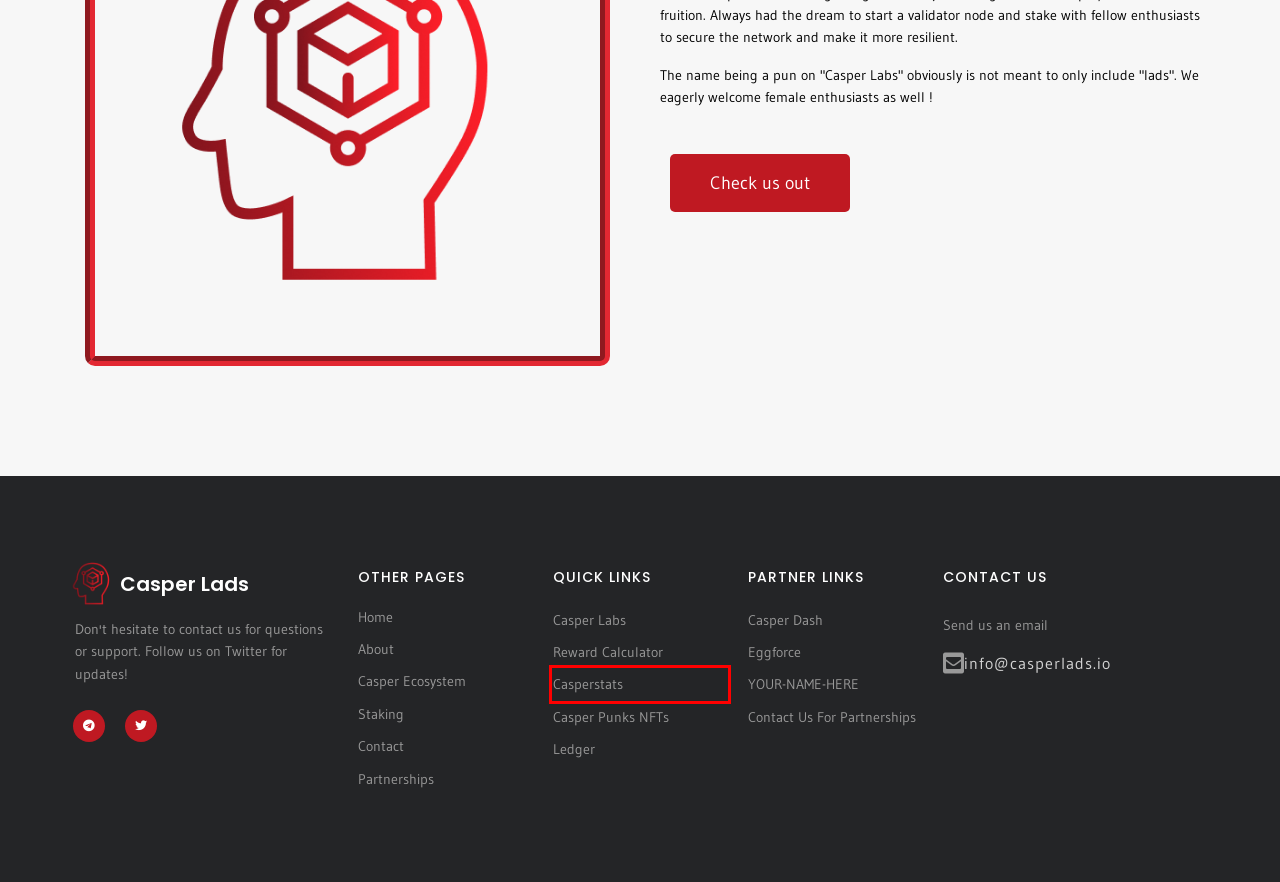You are provided with a screenshot of a webpage containing a red rectangle bounding box. Identify the webpage description that best matches the new webpage after the element in the bounding box is clicked. Here are the potential descriptions:
A. EggForce - Your Egg - Your Power
B. Casperstats | Casper Explorer by Grindy
C. Partnerships - Casper Lads
D. CasperDash
E. Casper Ecosystem - Casper Lads
F. CasperPunks Marketplace
G. The most secure store for managing AI data | Casper Labs
H. CSPR.live

B